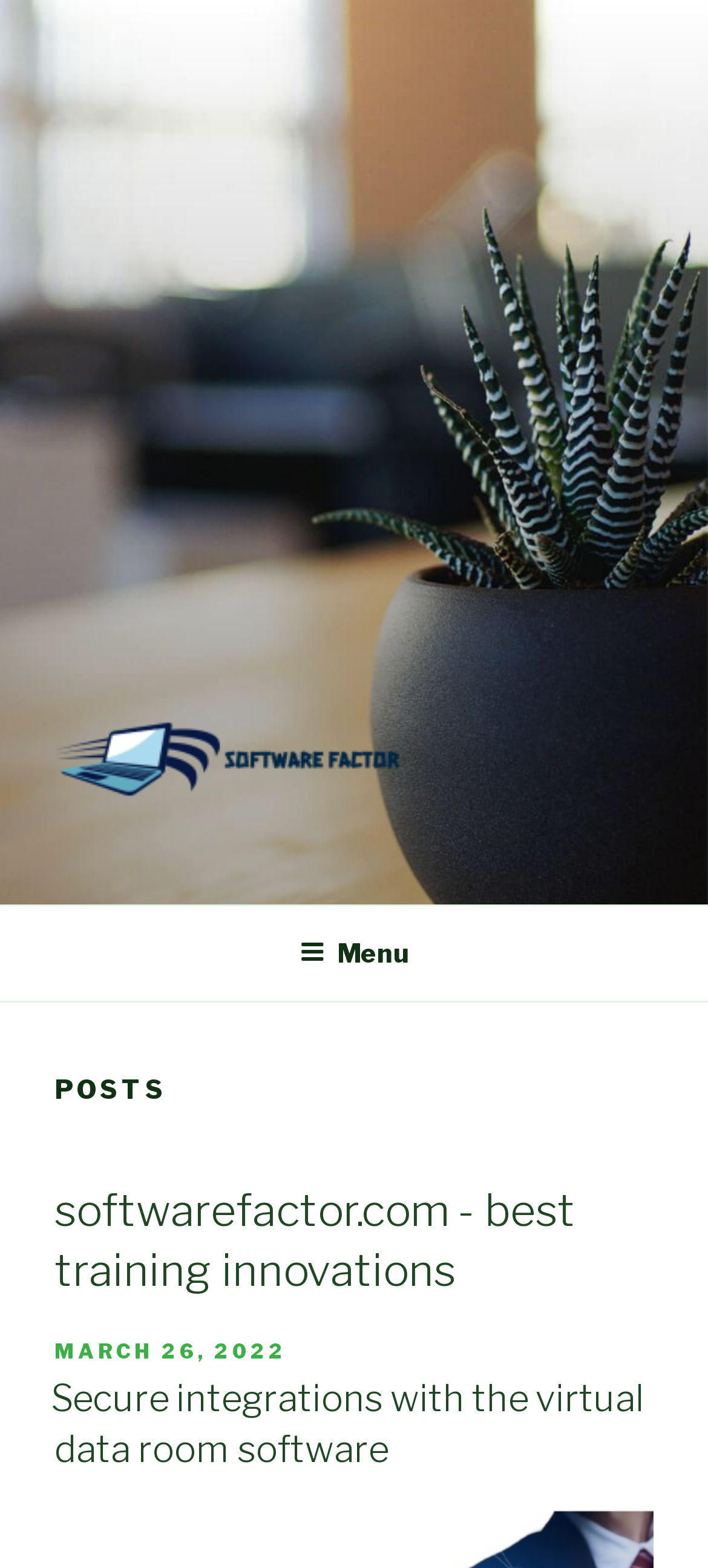Based on the element description, predict the bounding box coordinates (top-left x, top-left y, bottom-right x, bottom-right y) for the UI element in the screenshot: zielone-randki przejrze?

None